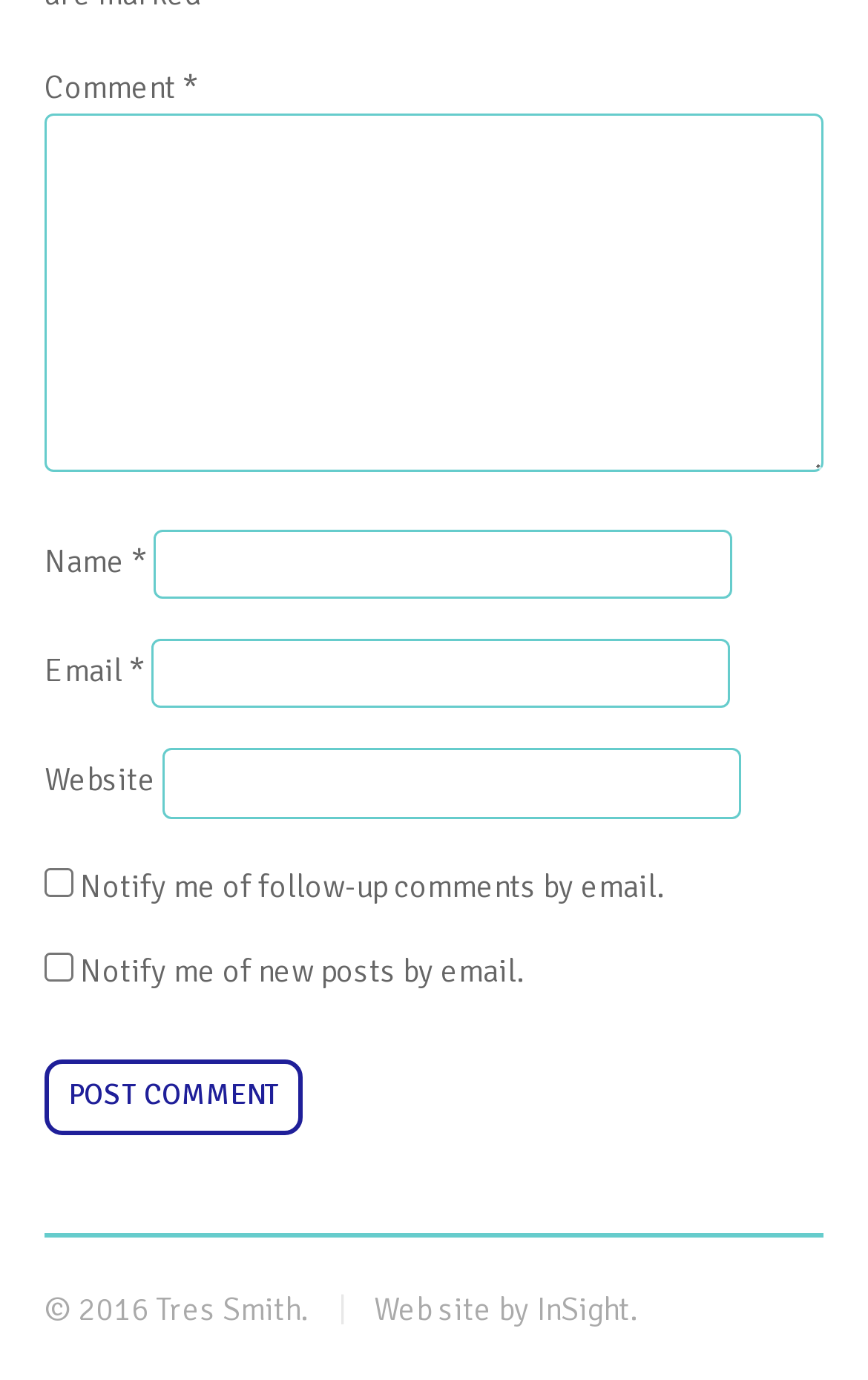How many checkboxes are there in the comment section? Based on the image, give a response in one word or a short phrase.

2